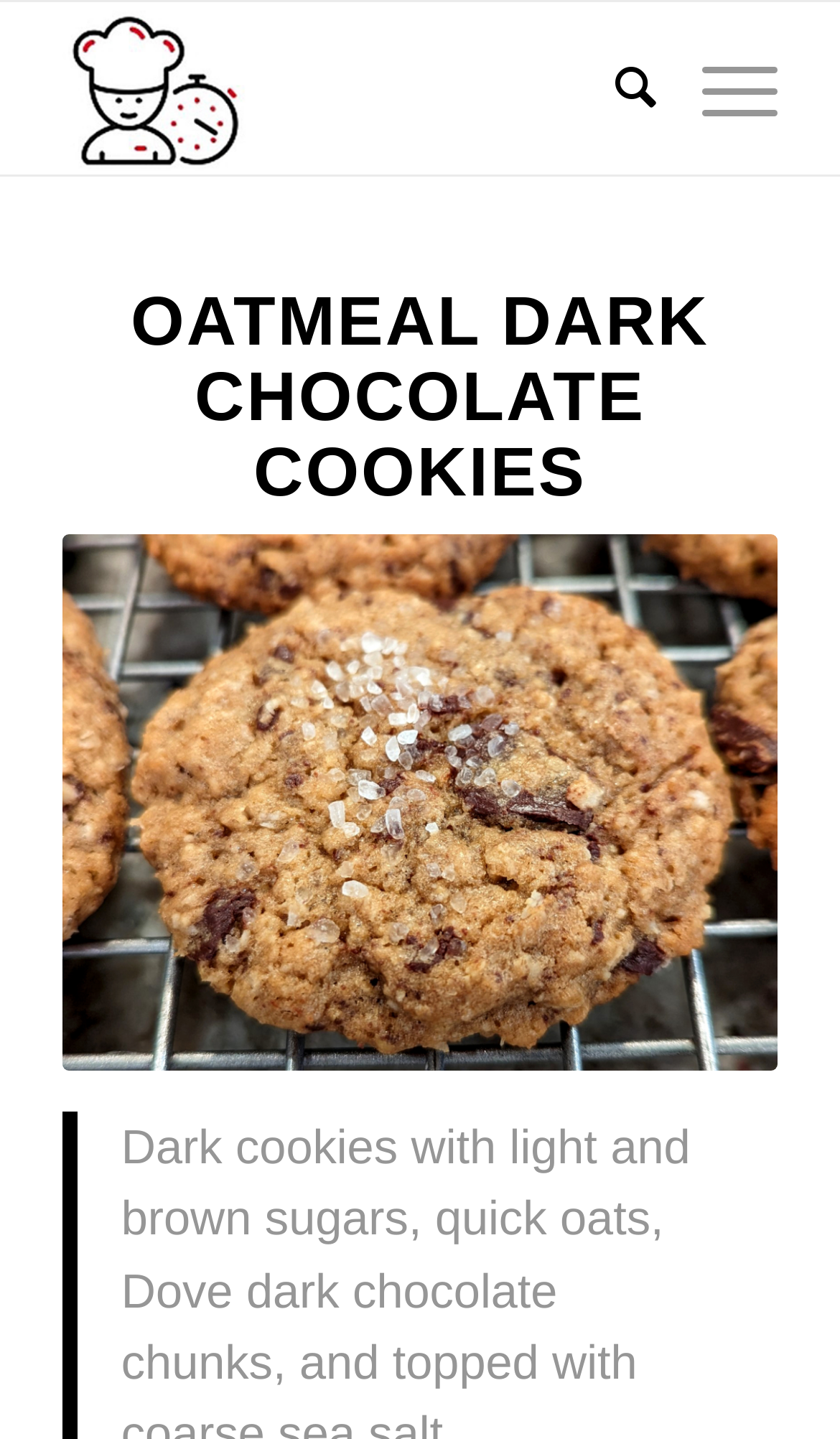Provide a short, one-word or phrase answer to the question below:
What is the main content of the webpage about?

Cookies